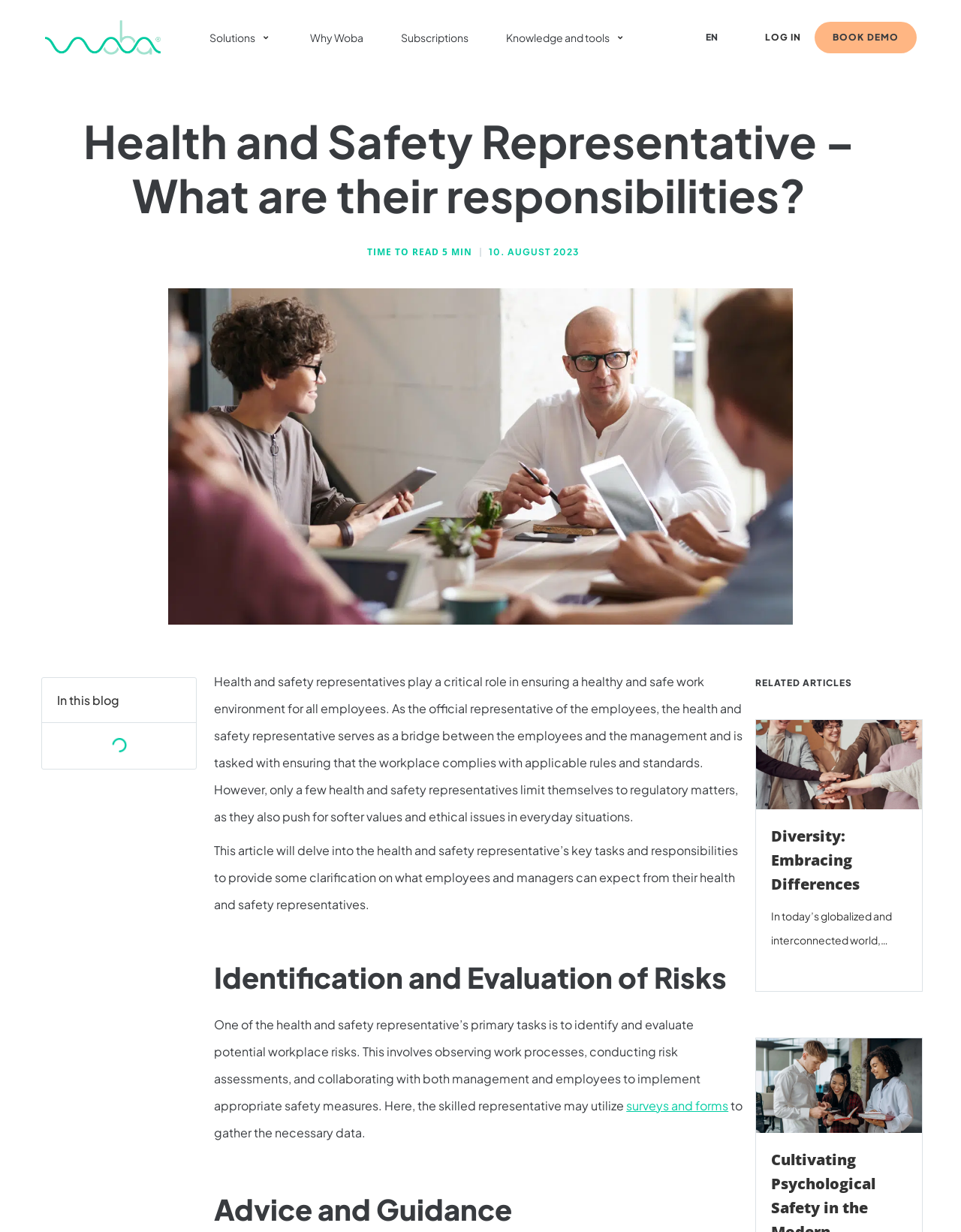Locate the bounding box coordinates of the clickable region to complete the following instruction: "Click on the 'Health and Safety Representative – What are their responsibilities?' heading."

[0.042, 0.093, 0.933, 0.18]